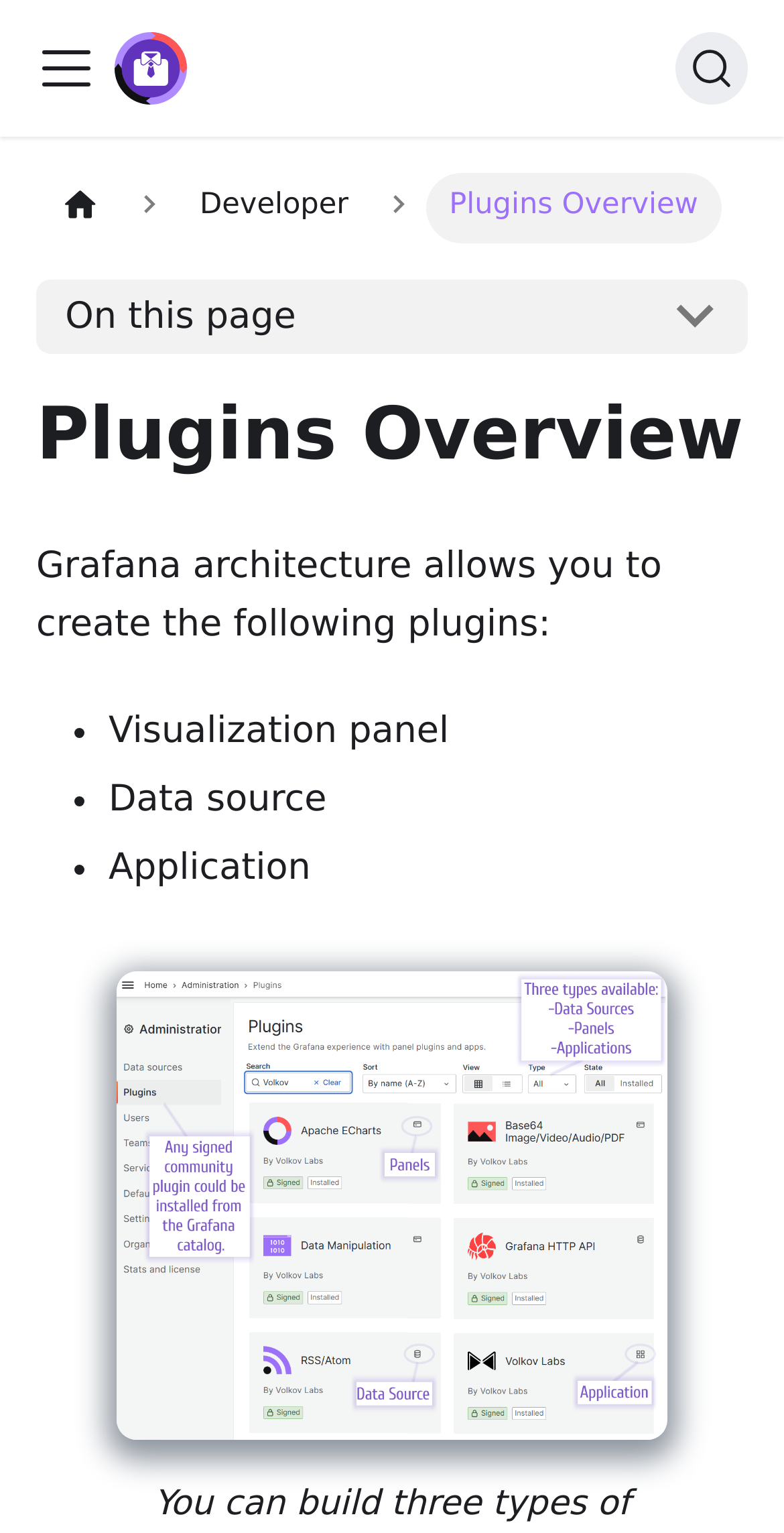Locate the bounding box of the UI element described in the following text: "aria-label="Toggle navigation bar"".

[0.046, 0.025, 0.123, 0.064]